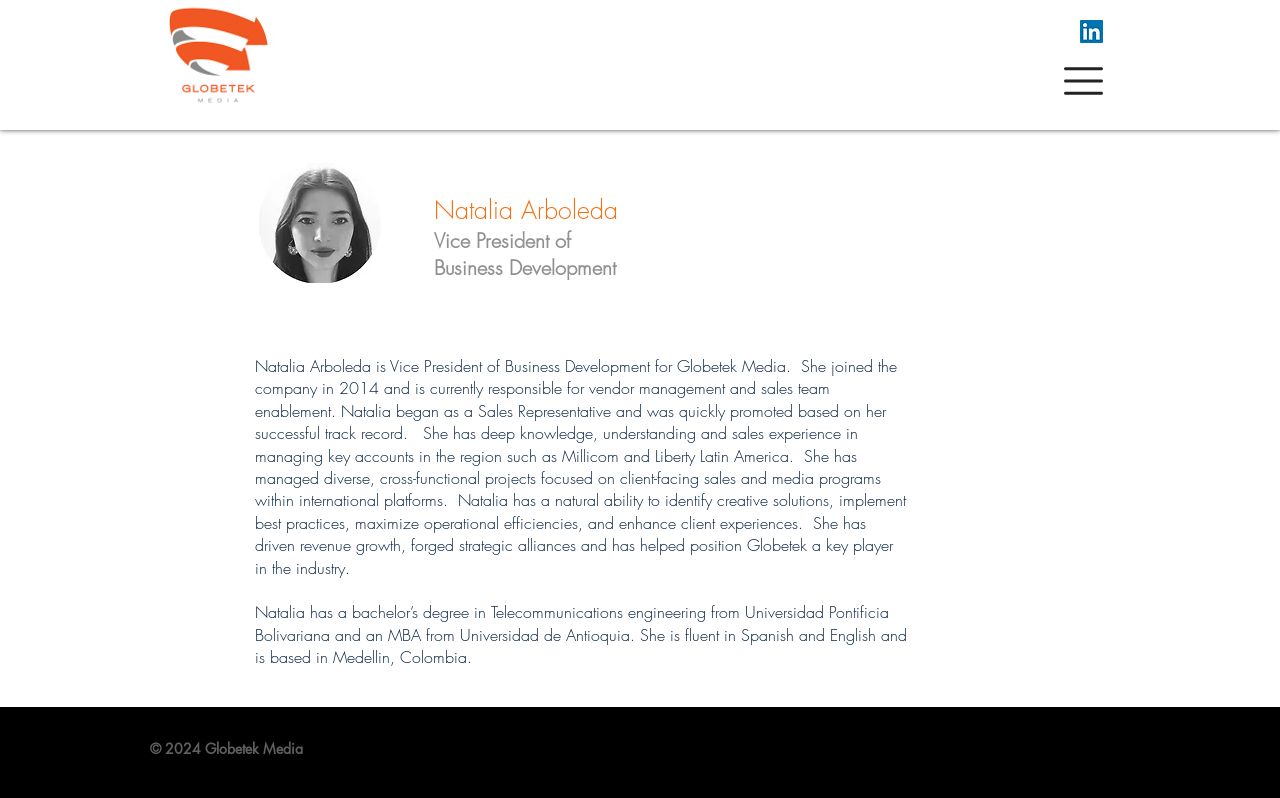Please provide a comprehensive response to the question based on the details in the image: What is the name of the university where Natalia Arboleda got her MBA?

I found this information by reading the text in the StaticText element that provides biographical information about Natalia, which mentions her educational background.